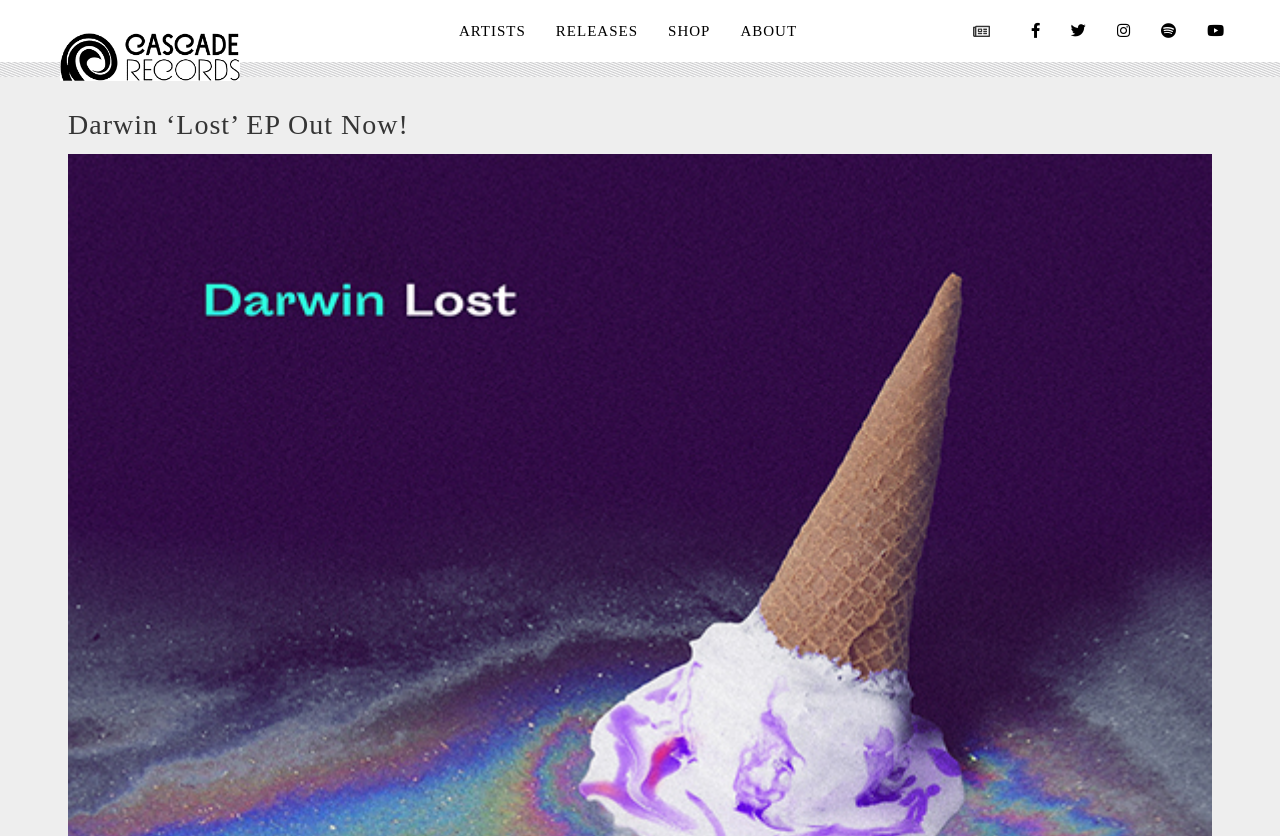What is the name of the record label?
Please elaborate on the answer to the question with detailed information.

I found the answer by looking at the top-left corner of the webpage, where I saw a link with the text 'Cascade Records' and an image with the same name, which suggests that it's the name of the record label.